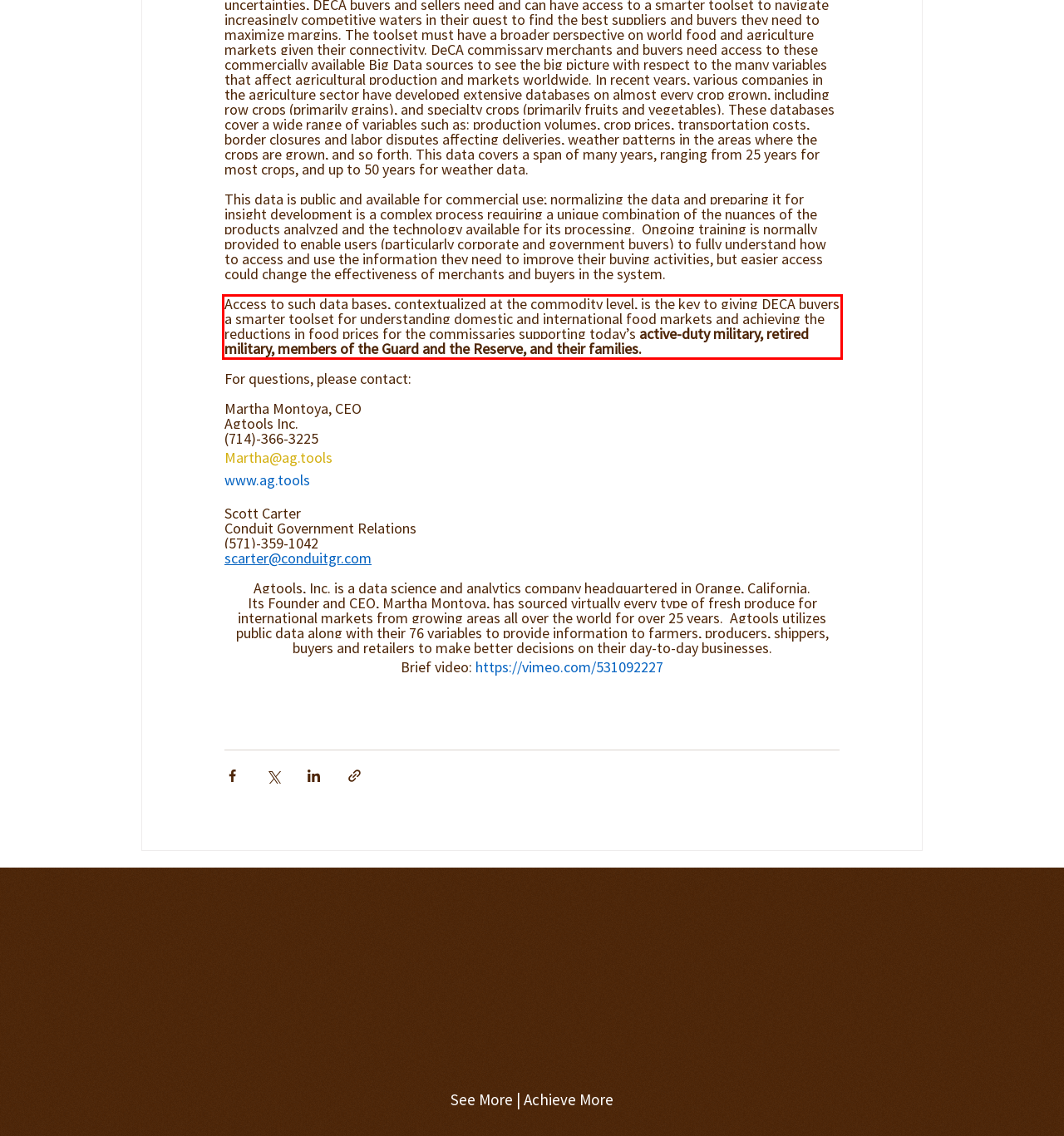From the screenshot of the webpage, locate the red bounding box and extract the text contained within that area.

Access to such data bases, contextualized at the commodity level, is the key to giving DECA buyers a smarter toolset for understanding domestic and international food markets and achieving the reductions in food prices for the commissaries supporting today’s active-duty military, retired military, members of the Guard and the Reserve, and their families.